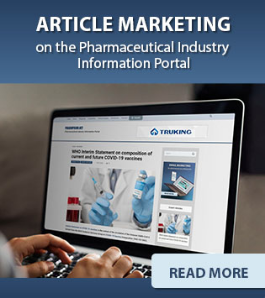What is the purpose of the 'READ MORE' text?
Give a comprehensive and detailed explanation for the question.

The 'READ MORE' text serves as a clear call-to-action, inviting viewers to delve deeper into the subject matter and explore more information about the topic presented in the article.